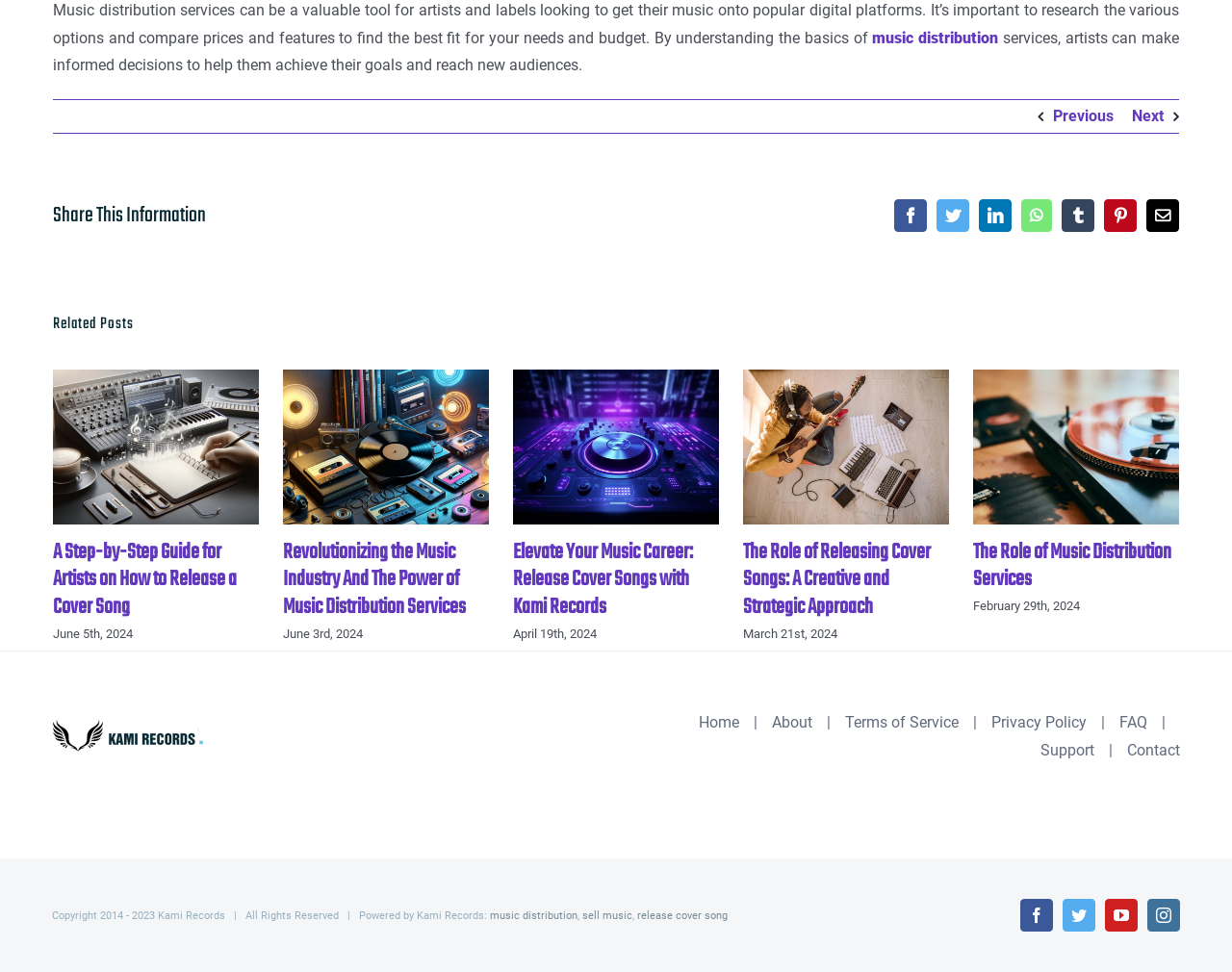Answer the question with a single word or phrase: 
How many social media platforms are linked in the footer?

5